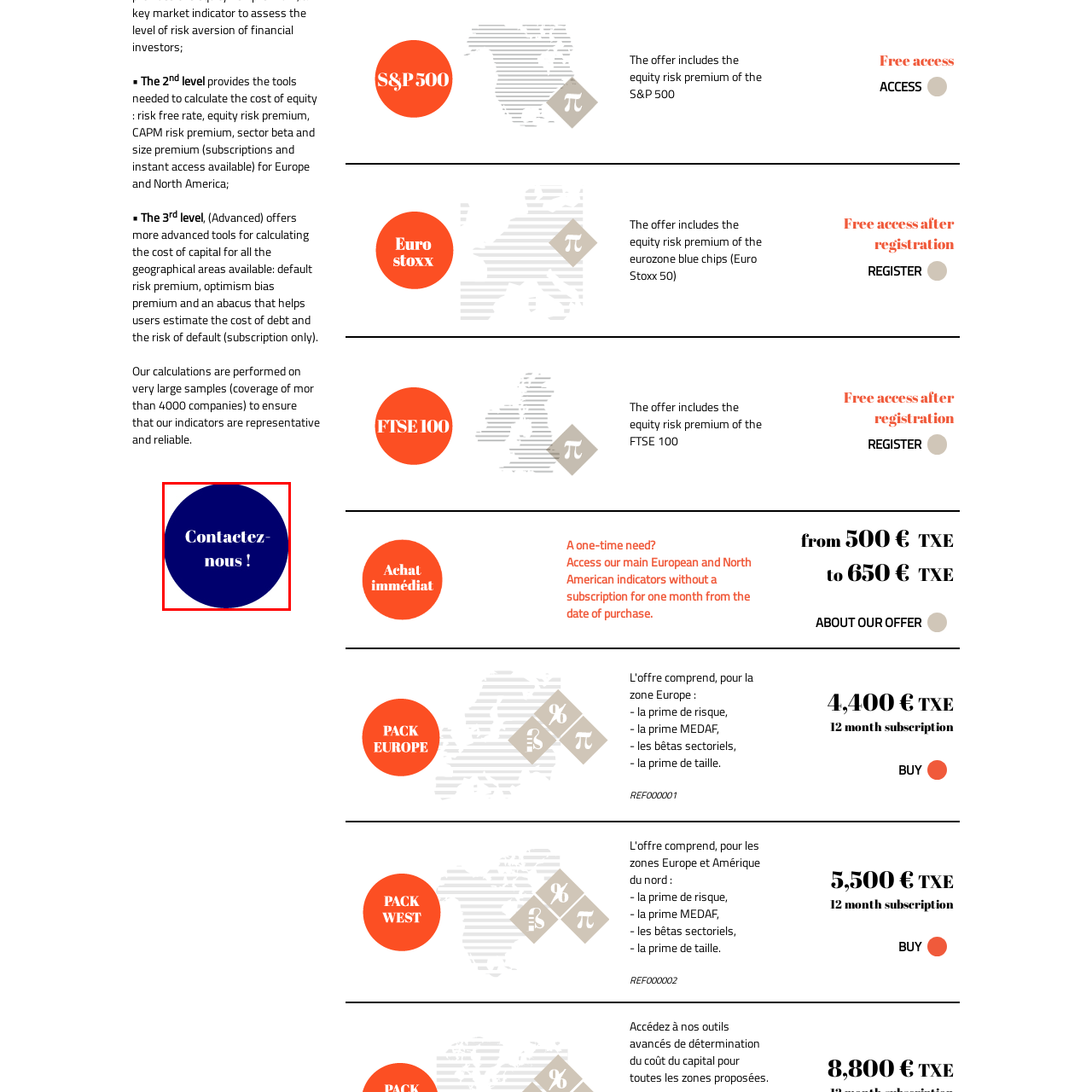What is the shape of the button?
Carefully examine the image within the red bounding box and provide a detailed answer to the question.

The caption describes the button as having a round shape, which makes it visually appealing and easy to identify, ideal for a website aiming to enhance user engagement and communication.